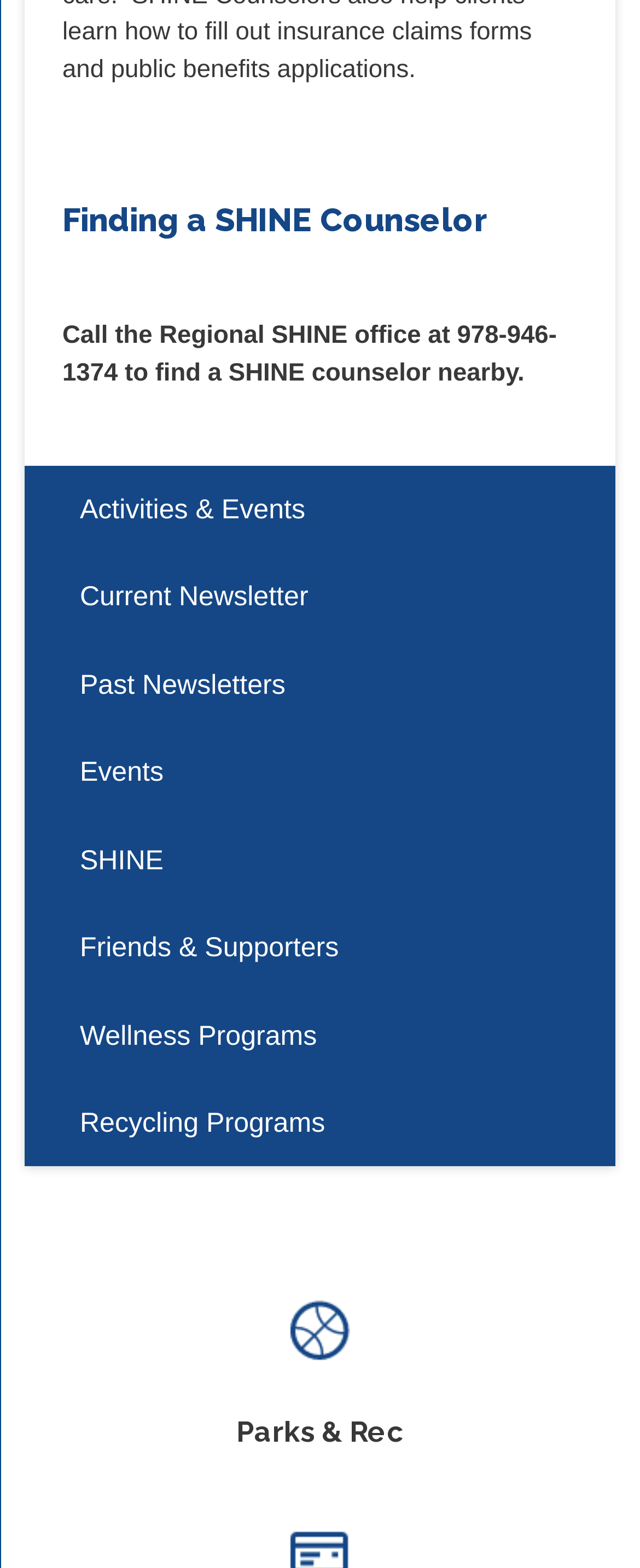Find and indicate the bounding box coordinates of the region you should select to follow the given instruction: "Call the Regional SHINE office".

[0.097, 0.205, 0.87, 0.247]